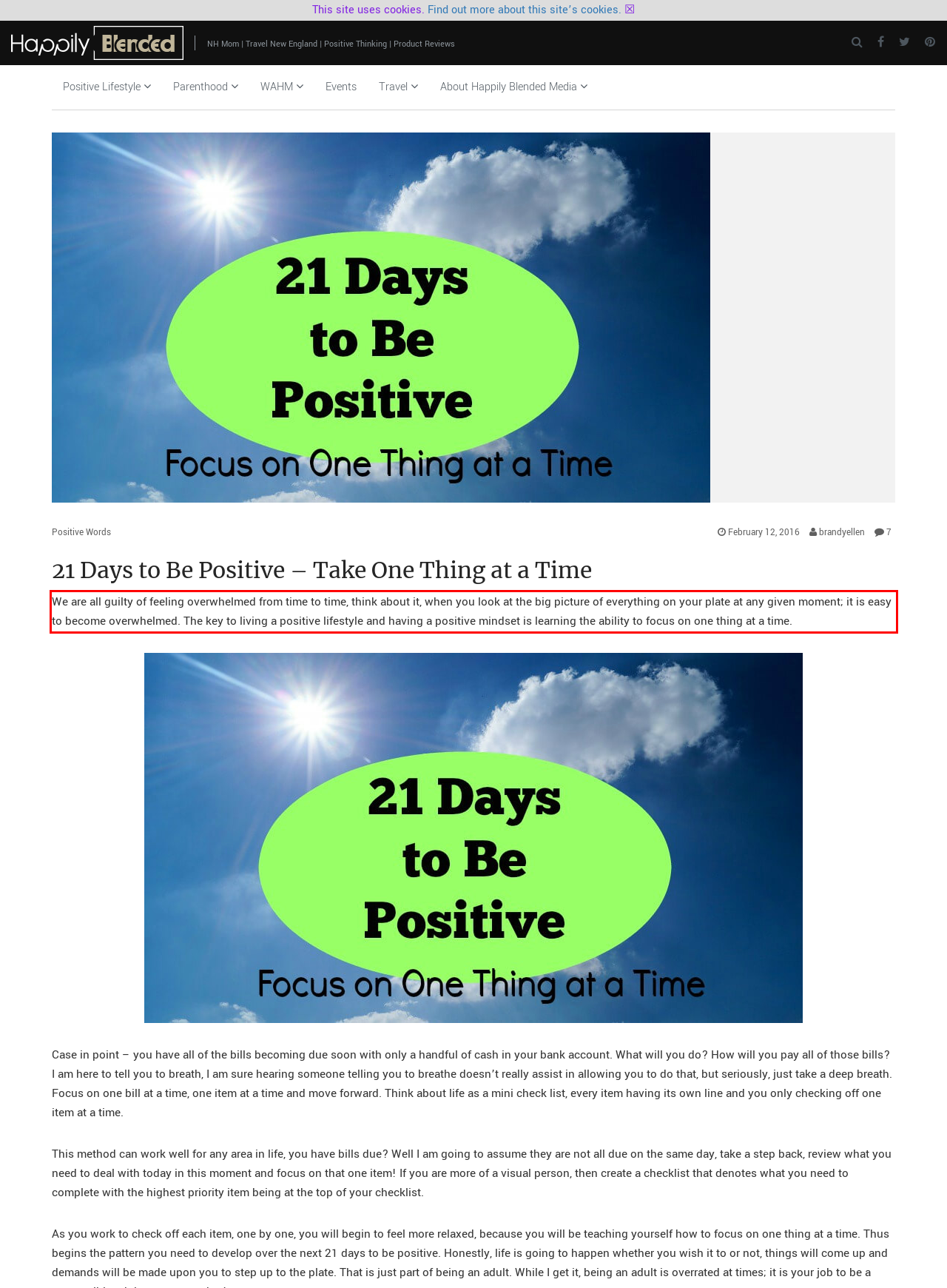You are presented with a webpage screenshot featuring a red bounding box. Perform OCR on the text inside the red bounding box and extract the content.

We are all guilty of feeling overwhelmed from time to time, think about it, when you look at the big picture of everything on your plate at any given moment; it is easy to become overwhelmed. The key to living a positive lifestyle and having a positive mindset is learning the ability to focus on one thing at a time.